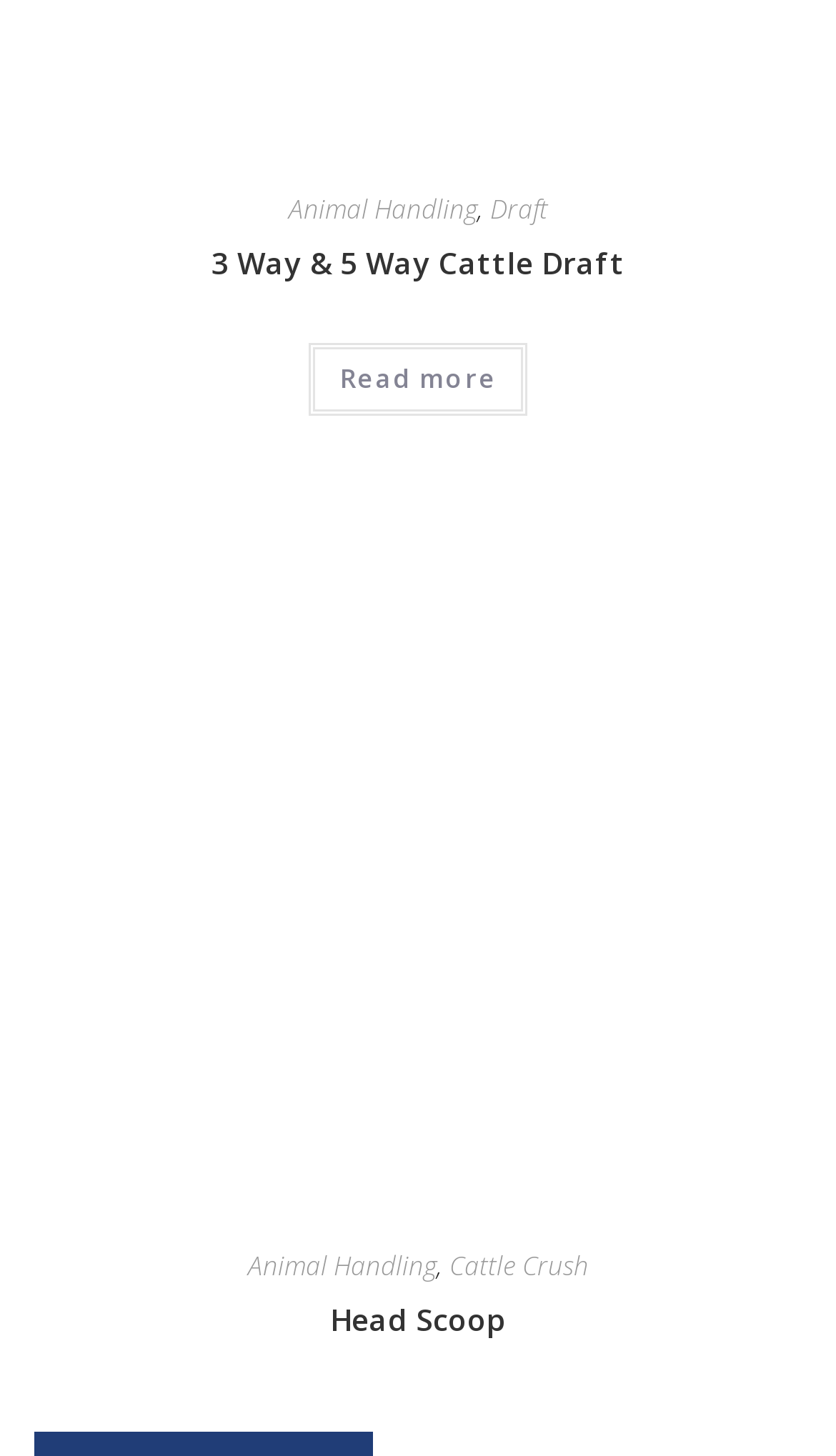Find the bounding box coordinates of the clickable area required to complete the following action: "Go to 'Cattle Crush'".

[0.537, 0.857, 0.704, 0.882]